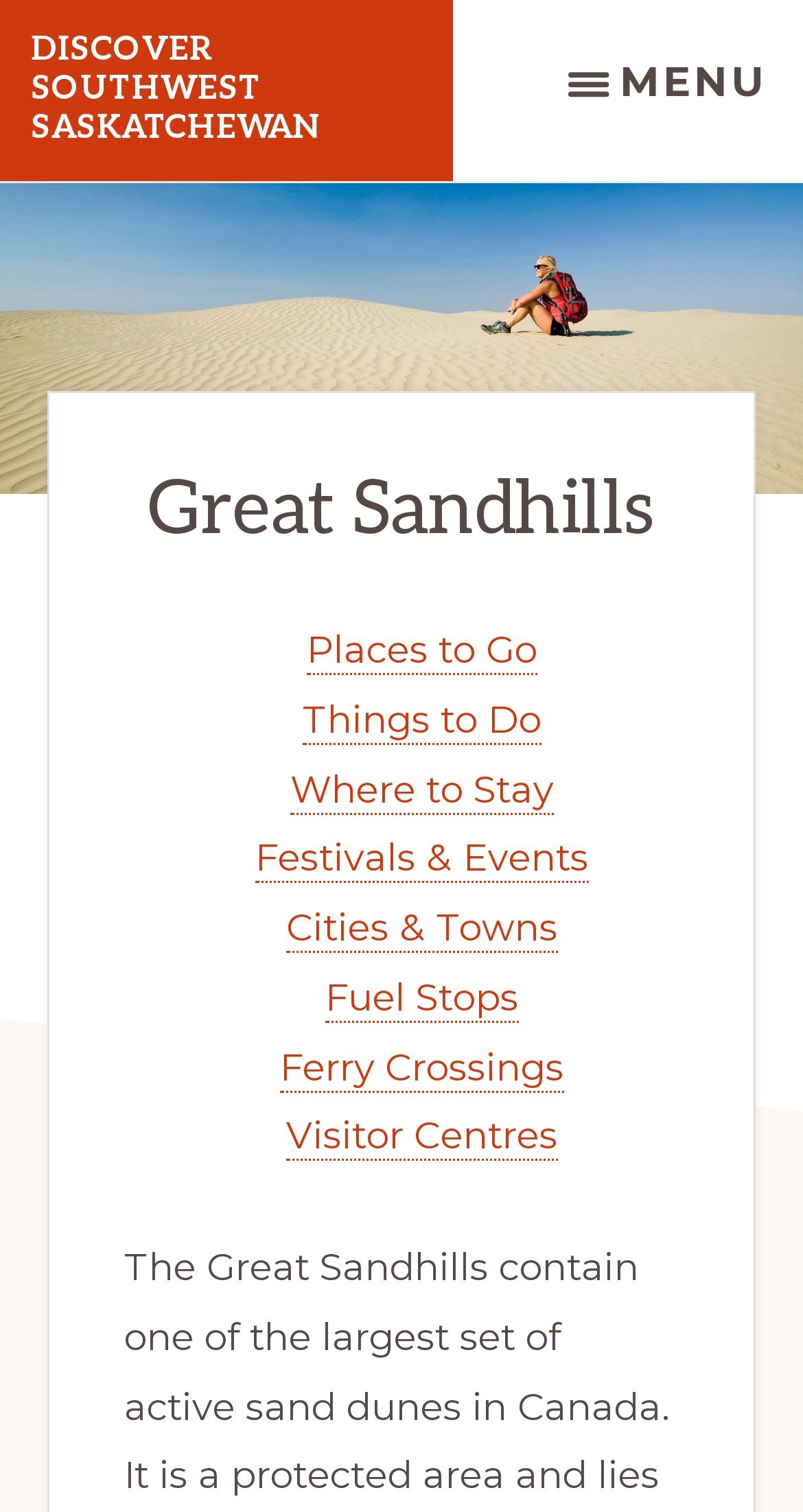Please determine the bounding box coordinates of the element to click in order to execute the following instruction: "Click the menu button". The coordinates should be four float numbers between 0 and 1, specified as [left, top, right, bottom].

[0.664, 0.0, 1.0, 0.113]